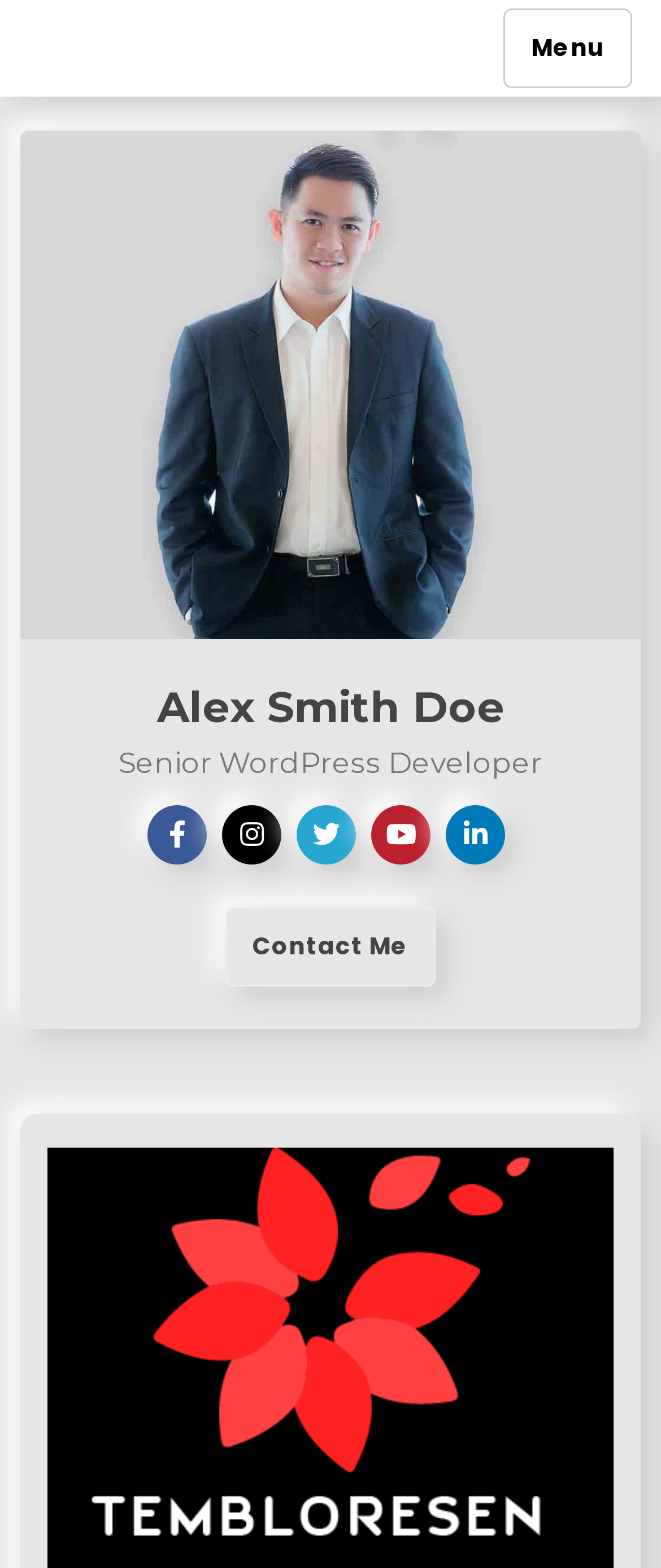Produce a meticulous description of the webpage.

The webpage appears to be a personal profile or portfolio page, with a prominent profile image taking up most of the top section. The profile image is positioned near the top-left corner of the page, spanning almost the entire width. Above the profile image, there is a button labeled "Menu" located at the top-right corner, and a link labeled "Skip to content" at the top-left corner.

Below the profile image, there are two headings that provide information about the individual, Alex Smith Doe, who is a Senior WordPress Developer. These headings are positioned near the center of the page.

To the right of the headings, there are five social media links, each represented by an icon, arranged horizontally in a row. These links are positioned roughly in the middle of the page. The icons are not labeled, but they appear to be from various social media platforms.

Finally, there is a link labeled "Contact Me" positioned below the social media links, near the bottom-center of the page.